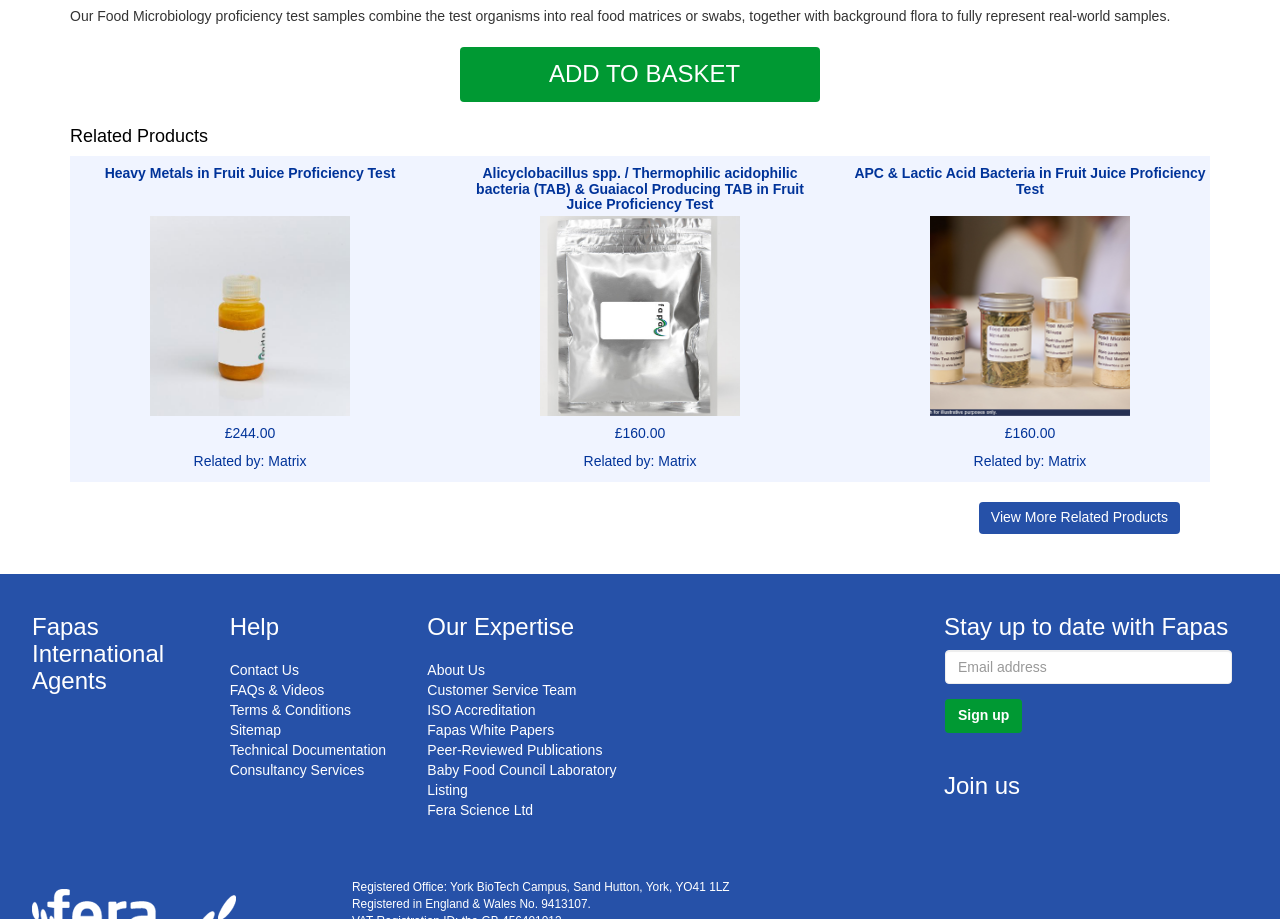How many related products are shown?
Please answer the question with a single word or phrase, referencing the image.

Three